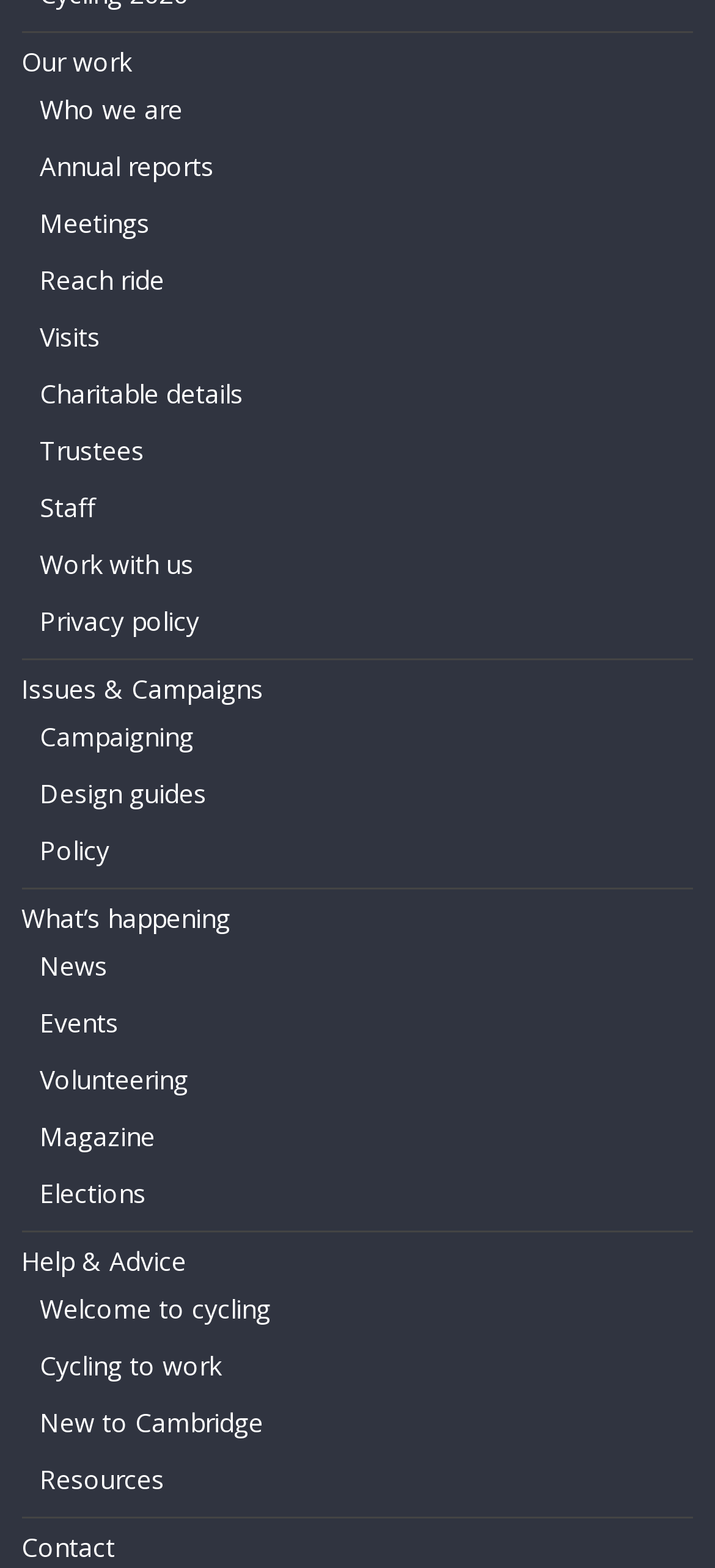Using the element description: "Reach ride", determine the bounding box coordinates. The coordinates should be in the format [left, top, right, bottom], with values between 0 and 1.

[0.056, 0.167, 0.23, 0.189]